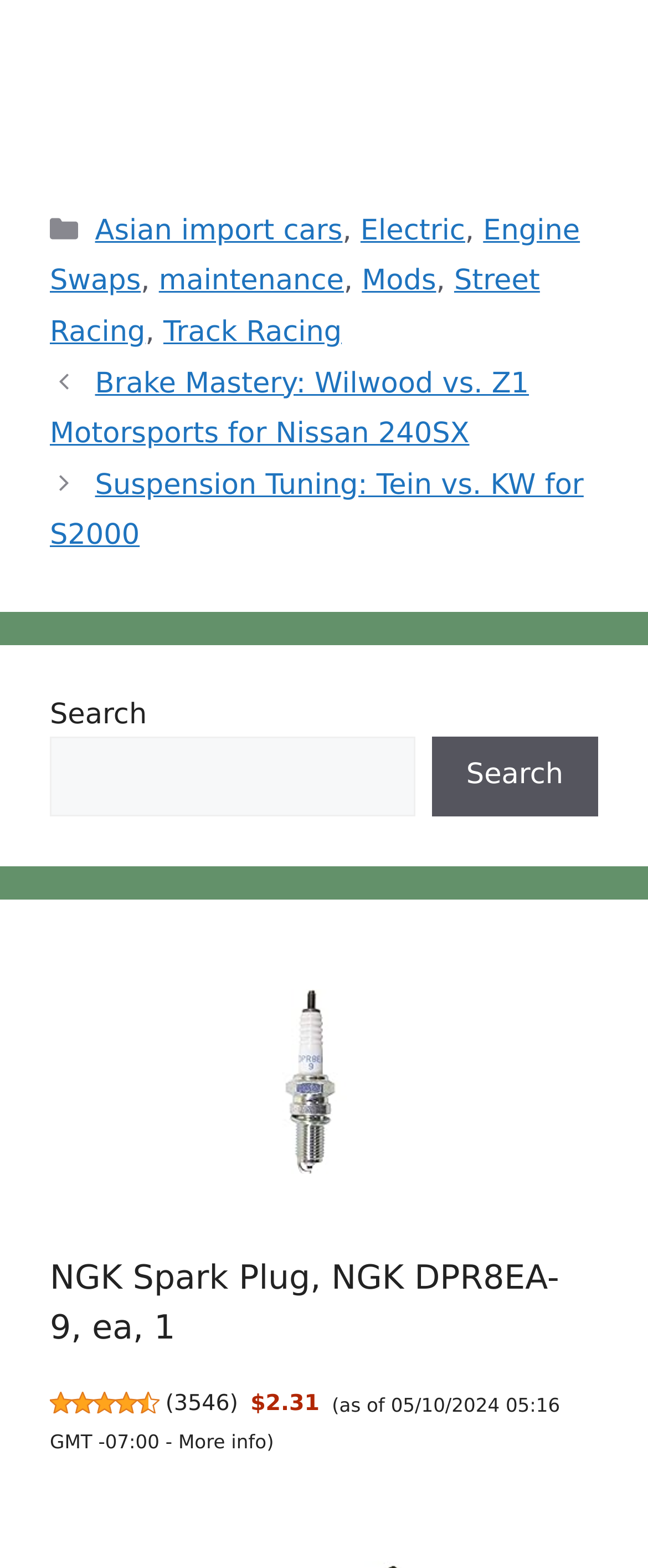What is the price of the NGK Spark Plug?
Respond to the question with a single word or phrase according to the image.

$2.31